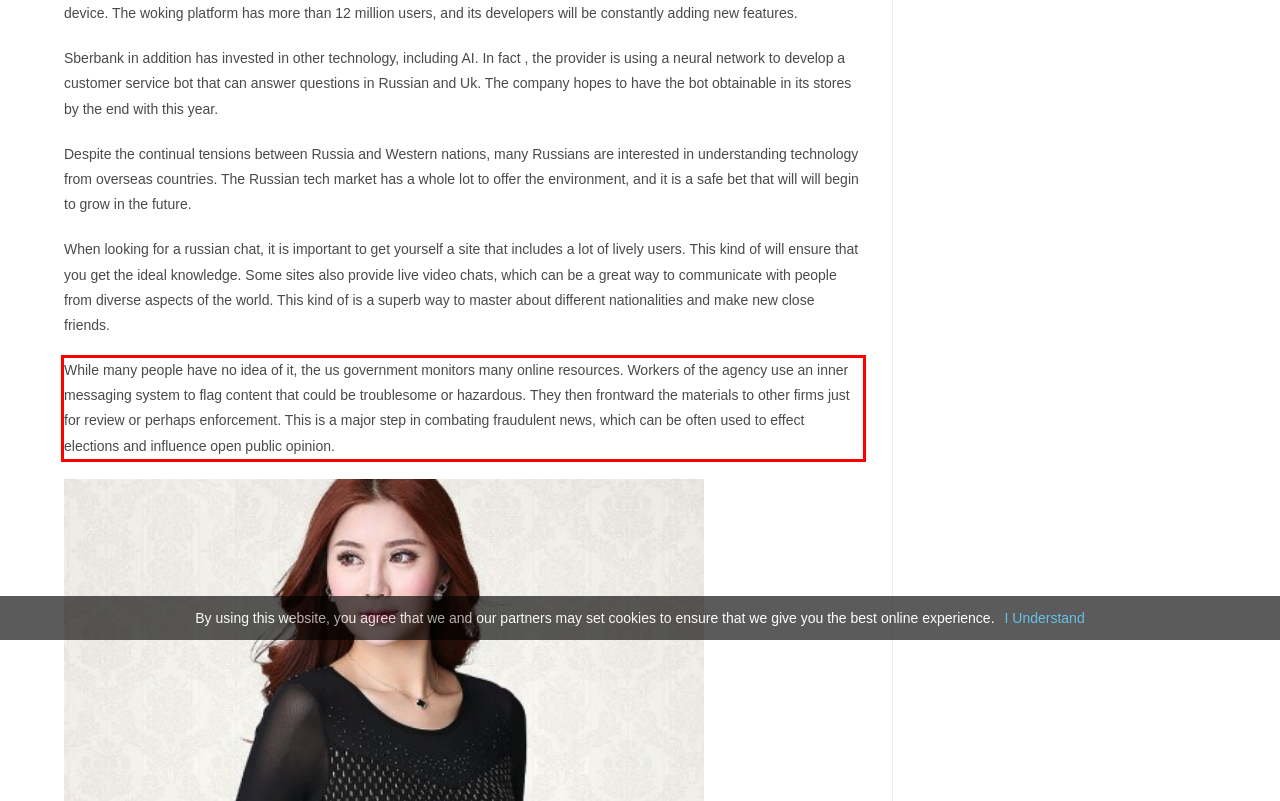You are presented with a screenshot containing a red rectangle. Extract the text found inside this red bounding box.

While many people have no idea of it, the us government monitors many online resources. Workers of the agency use an inner messaging system to flag content that could be troublesome or hazardous. They then frontward the materials to other firms just for review or perhaps enforcement. This is a major step in combating fraudulent news, which can be often used to effect elections and influence open public opinion.